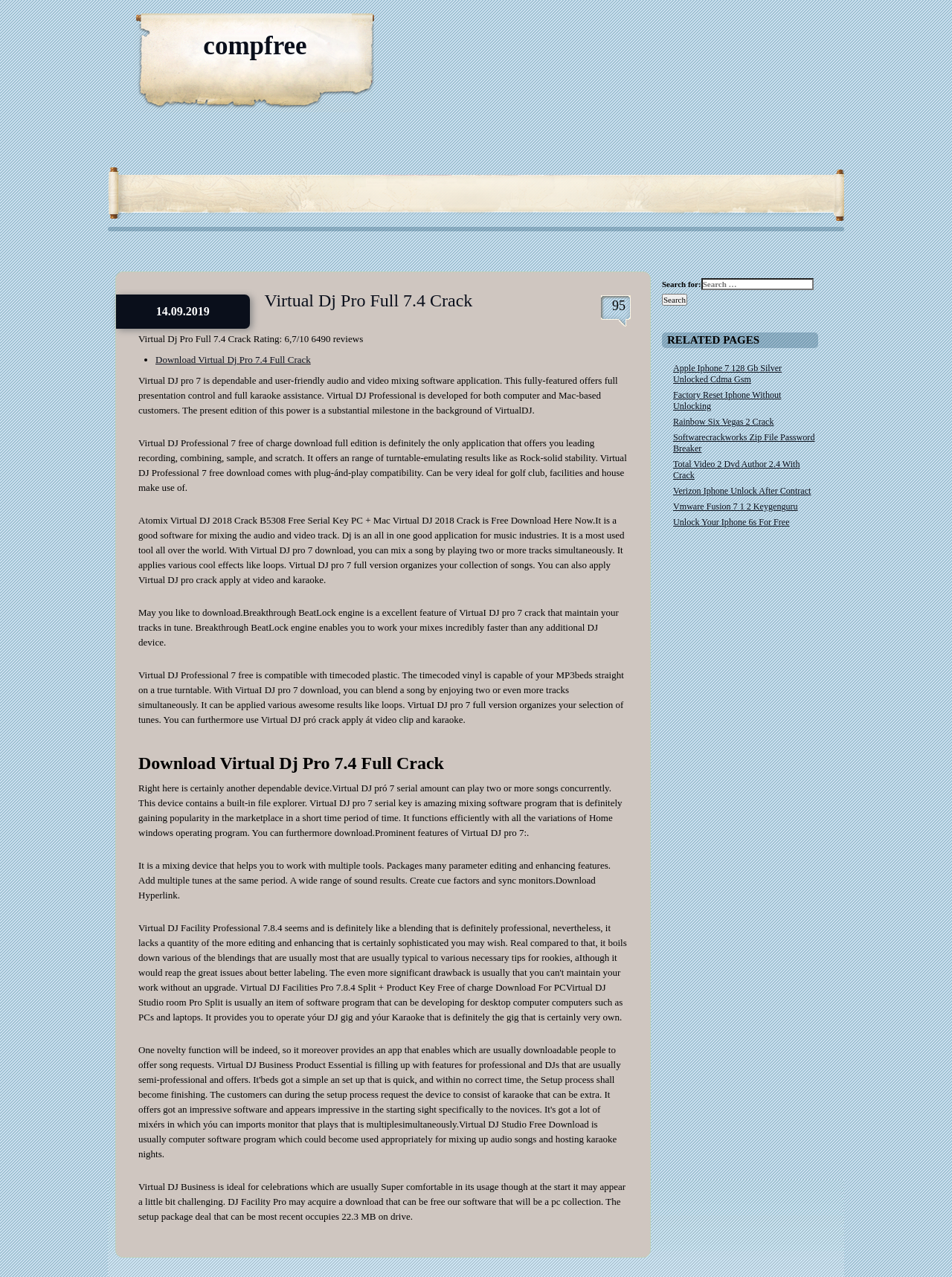Find the bounding box of the UI element described as follows: "parent_node: Search for: value="Search"".

[0.695, 0.23, 0.722, 0.239]